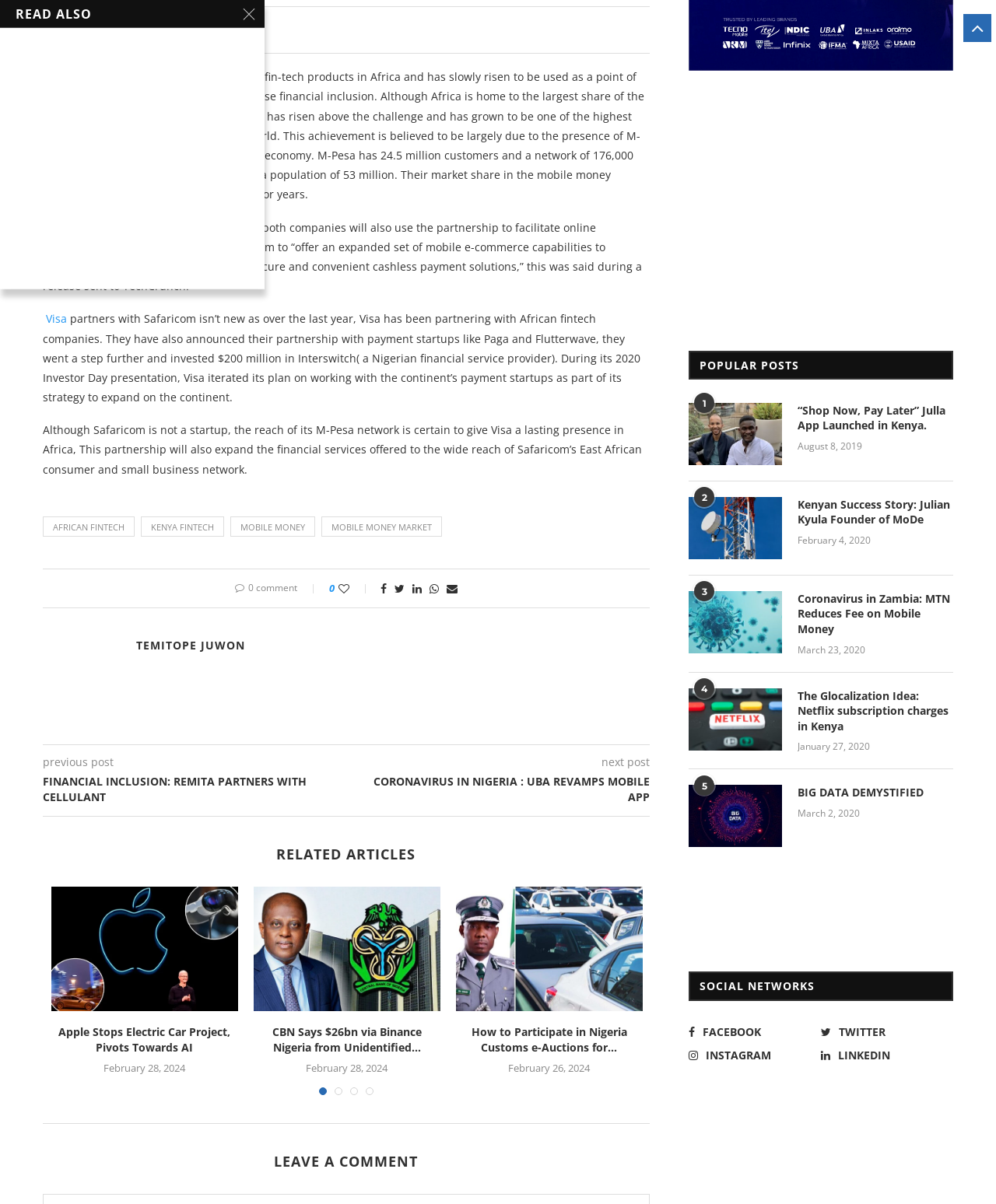Locate the bounding box coordinates of the clickable region necessary to complete the following instruction: "click on 'CORONAVIRUS IN NIGERIA : UBA REVAMPS MOBILE APP'". Provide the coordinates in the format of four float numbers between 0 and 1, i.e., [left, top, right, bottom].

[0.348, 0.643, 0.652, 0.668]